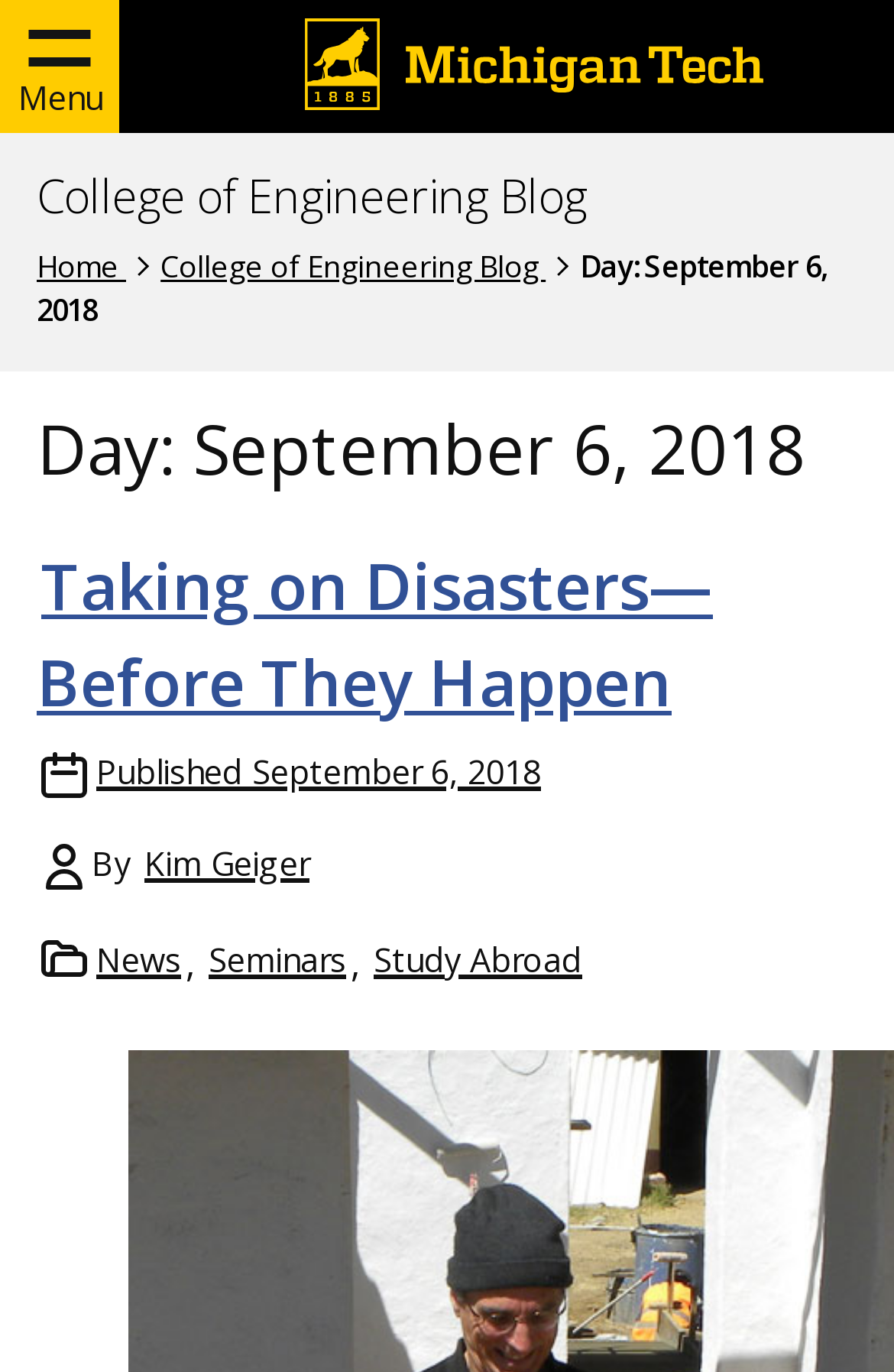Respond to the following question using a concise word or phrase: 
How many links are there in the breadcrumbs navigation?

2